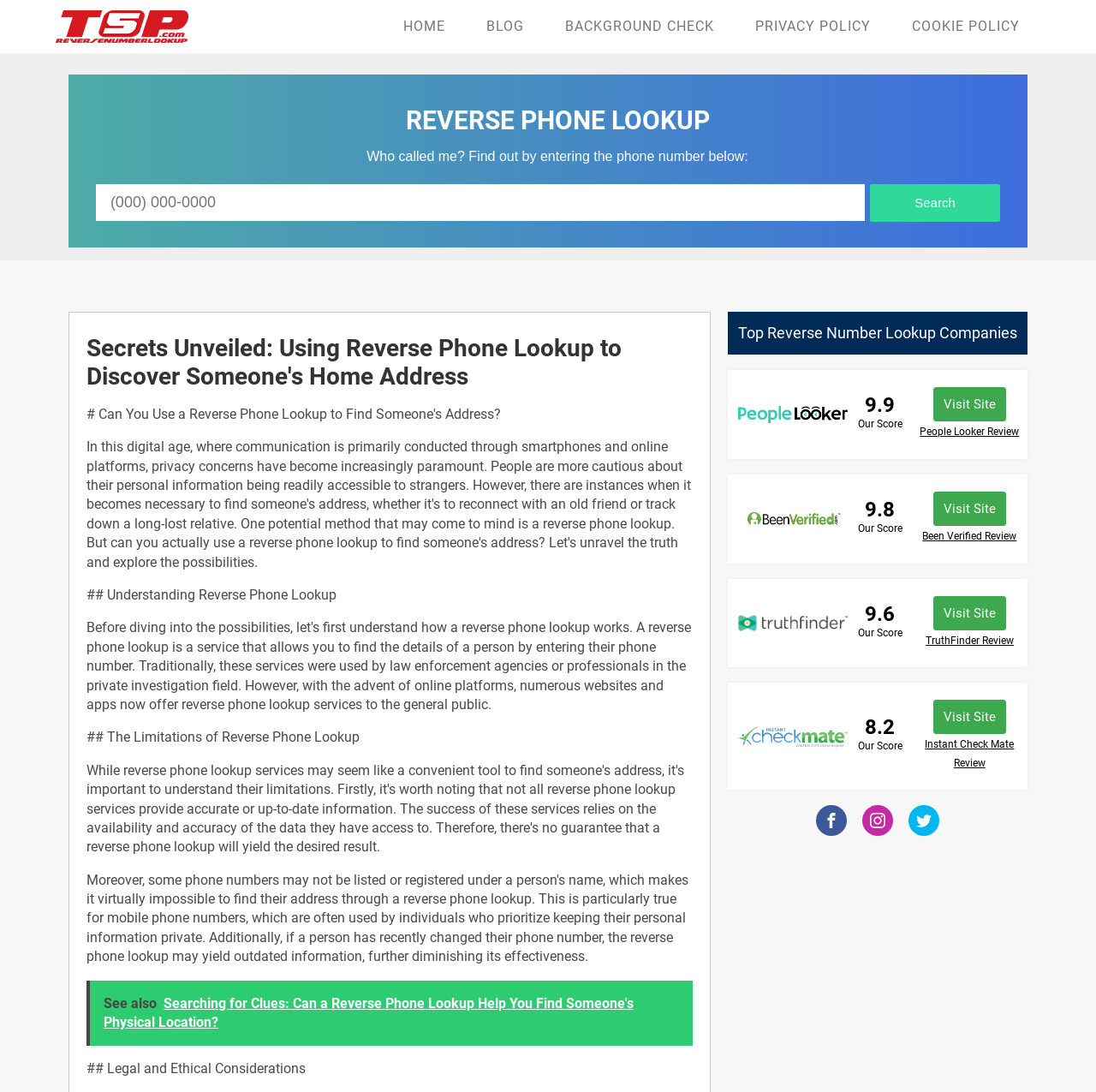Using the provided element description: "parent_node: Search name="phone" placeholder="(000) 000-0000"", determine the bounding box coordinates of the corresponding UI element in the screenshot.

[0.088, 0.169, 0.789, 0.203]